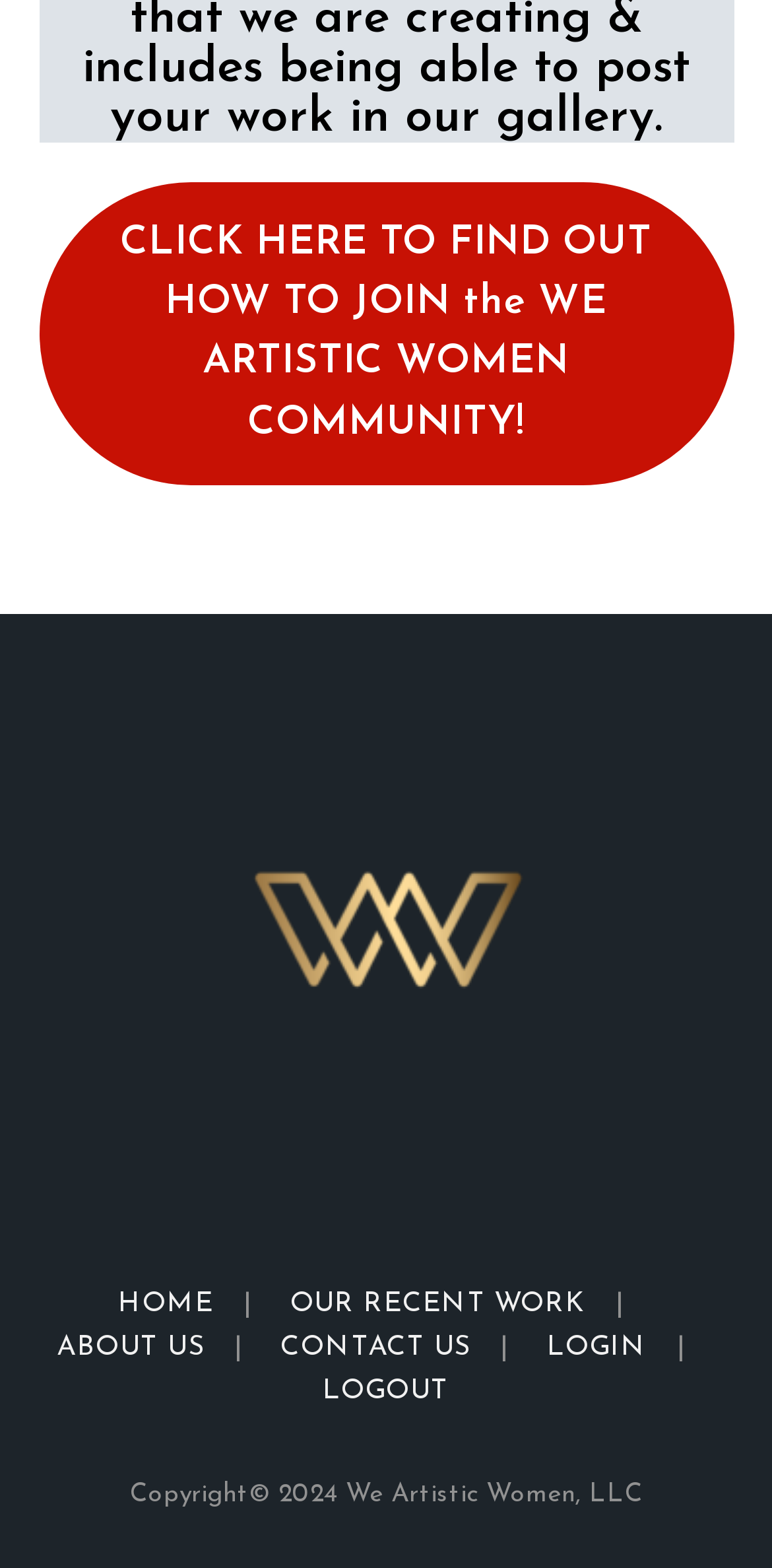How many navigation links are there?
Provide a well-explained and detailed answer to the question.

There are 5 navigation links on the webpage, namely 'HOME', 'OUR RECENT WORK', 'ABOUT US', 'CONTACT US', and 'LOGIN'.